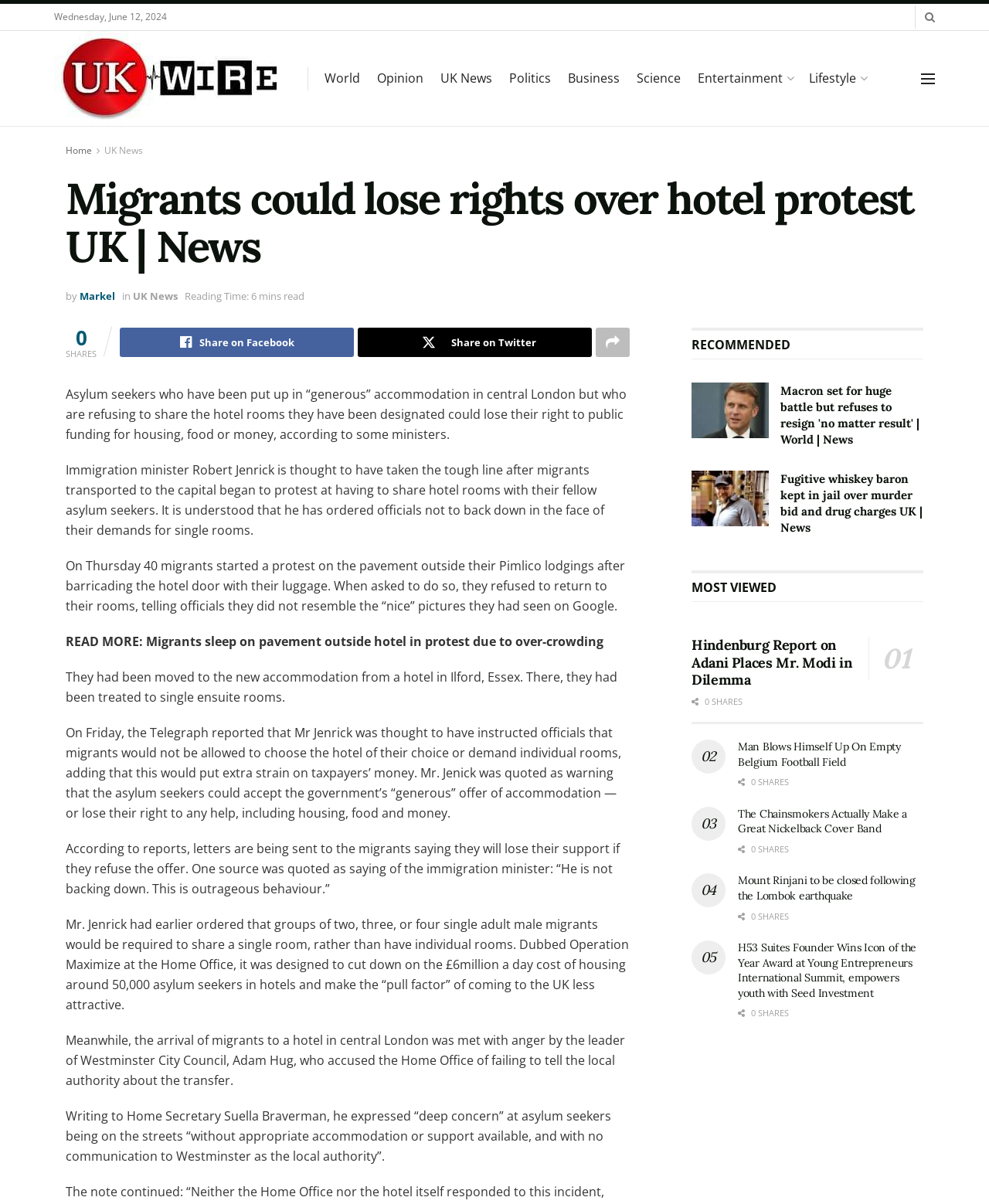Your task is to find and give the main heading text of the webpage.

Migrants could lose rights over hotel protest UK | News